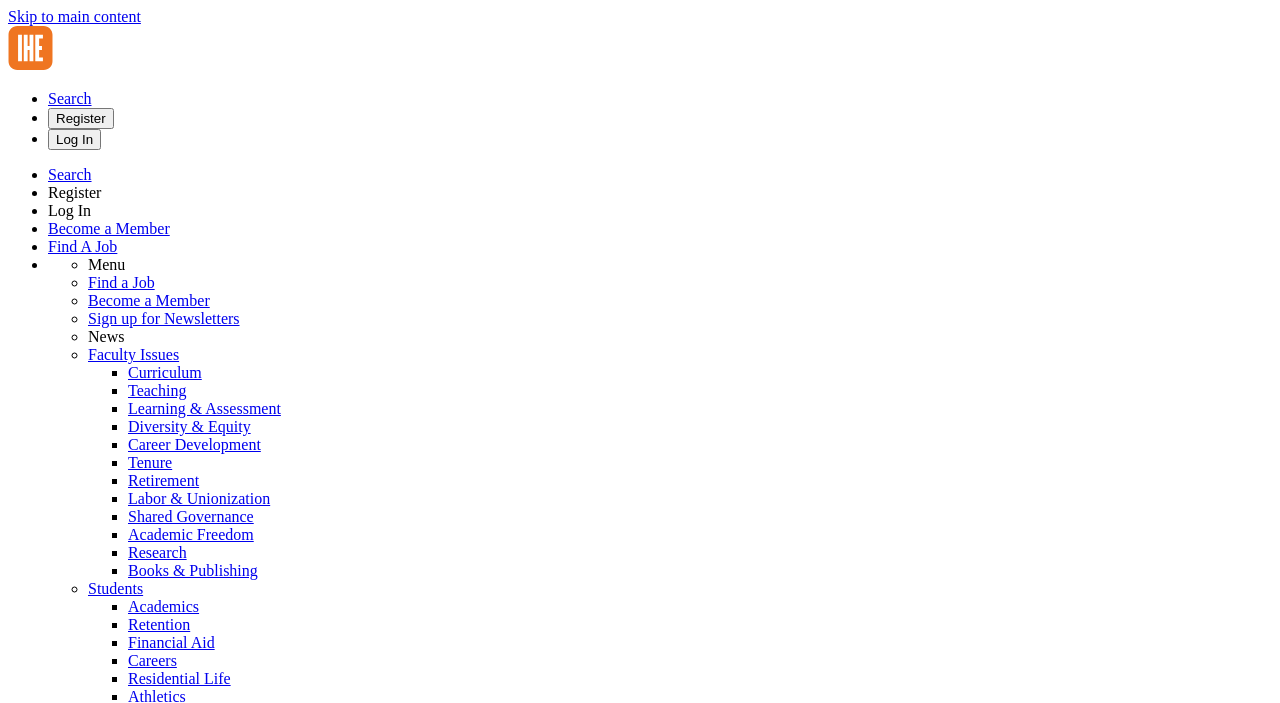Based on the description "Residential Life", find the bounding box of the specified UI element.

[0.1, 0.953, 0.18, 0.977]